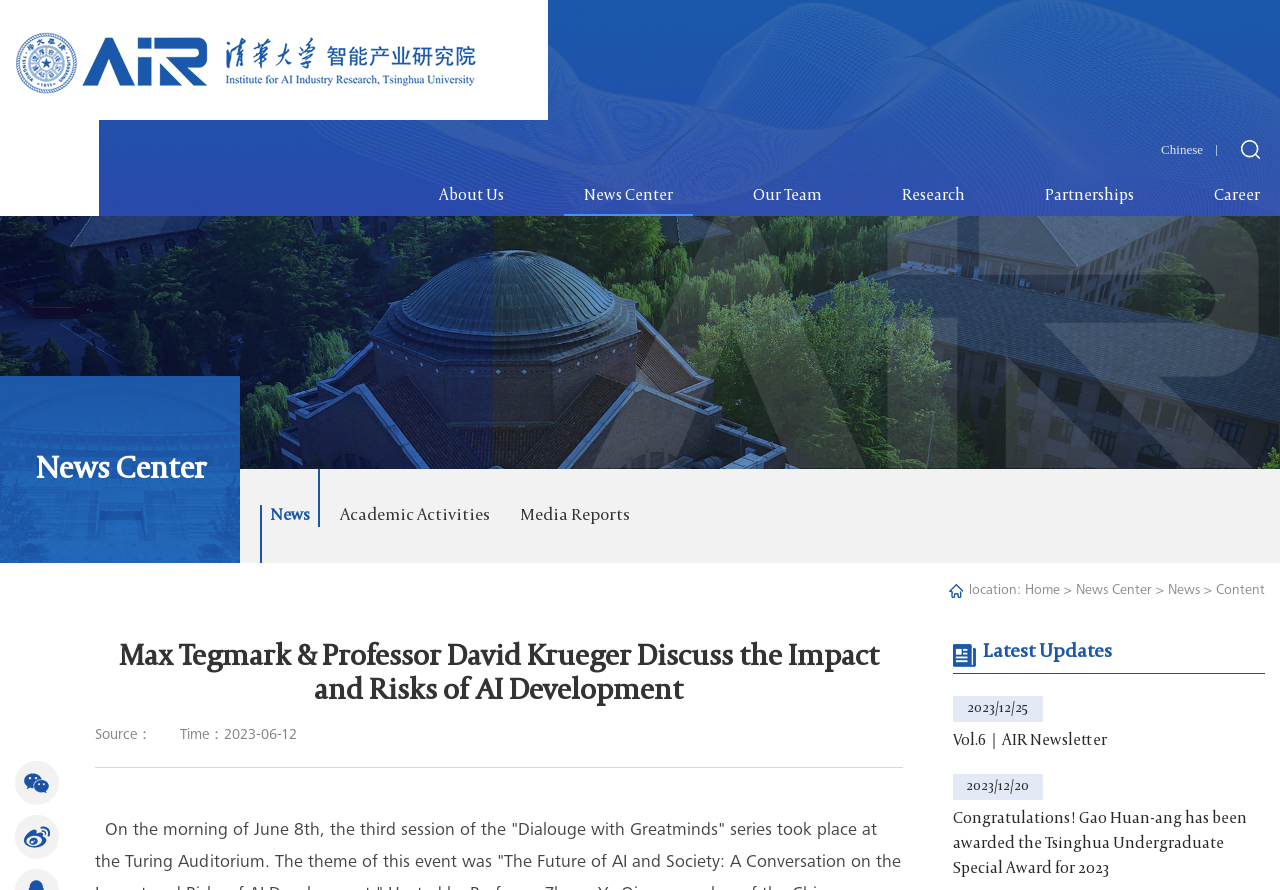Respond to the question with just a single word or phrase: 
What is the topic of the event discussed on the webpage?

The Future of AI Development